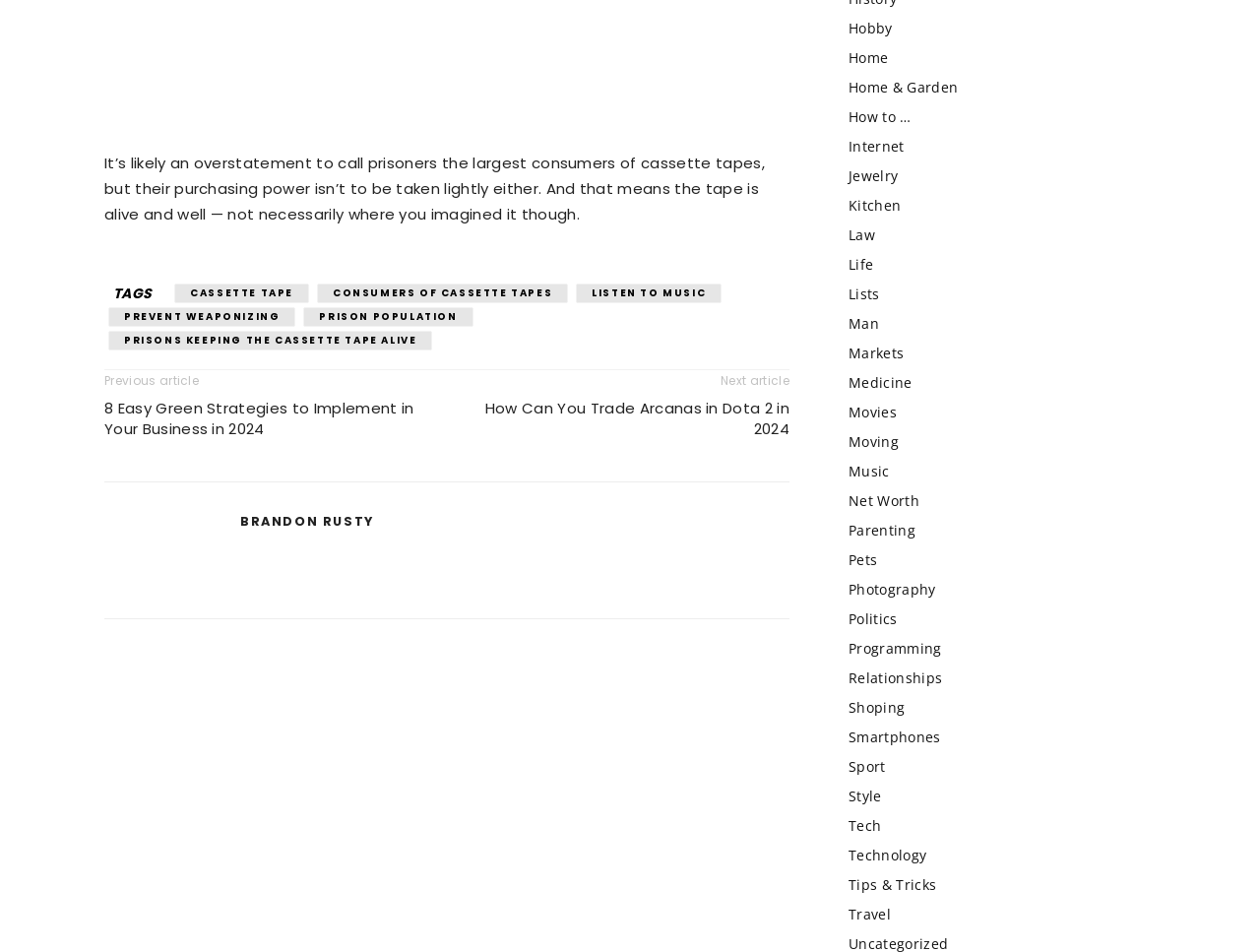Determine the bounding box coordinates for the region that must be clicked to execute the following instruction: "Click on the 'HOME' link".

None